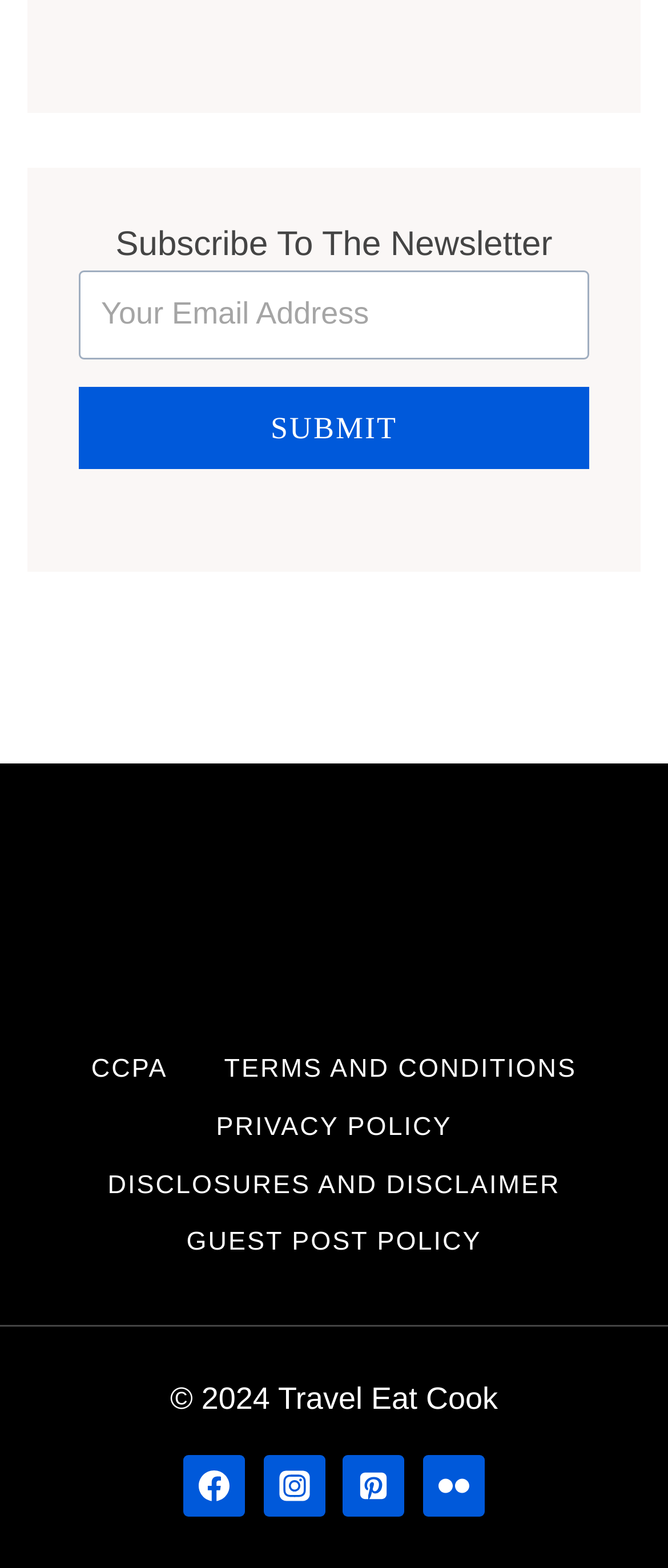Use one word or a short phrase to answer the question provided: 
What is the last link in the footer navigation?

GUEST POST POLICY